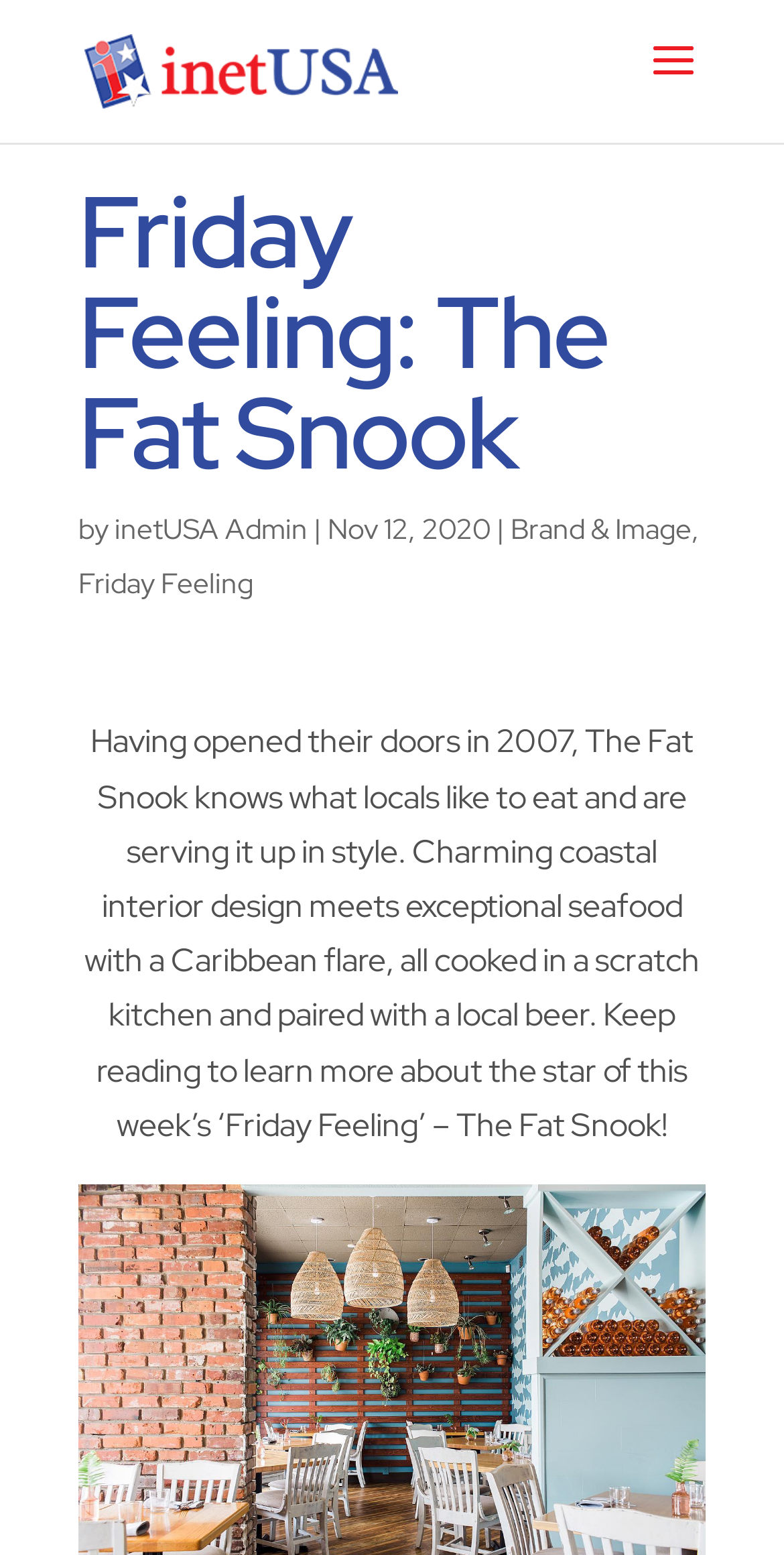Locate and provide the bounding box coordinates for the HTML element that matches this description: "alt="inetUSA"".

[0.108, 0.03, 0.508, 0.057]